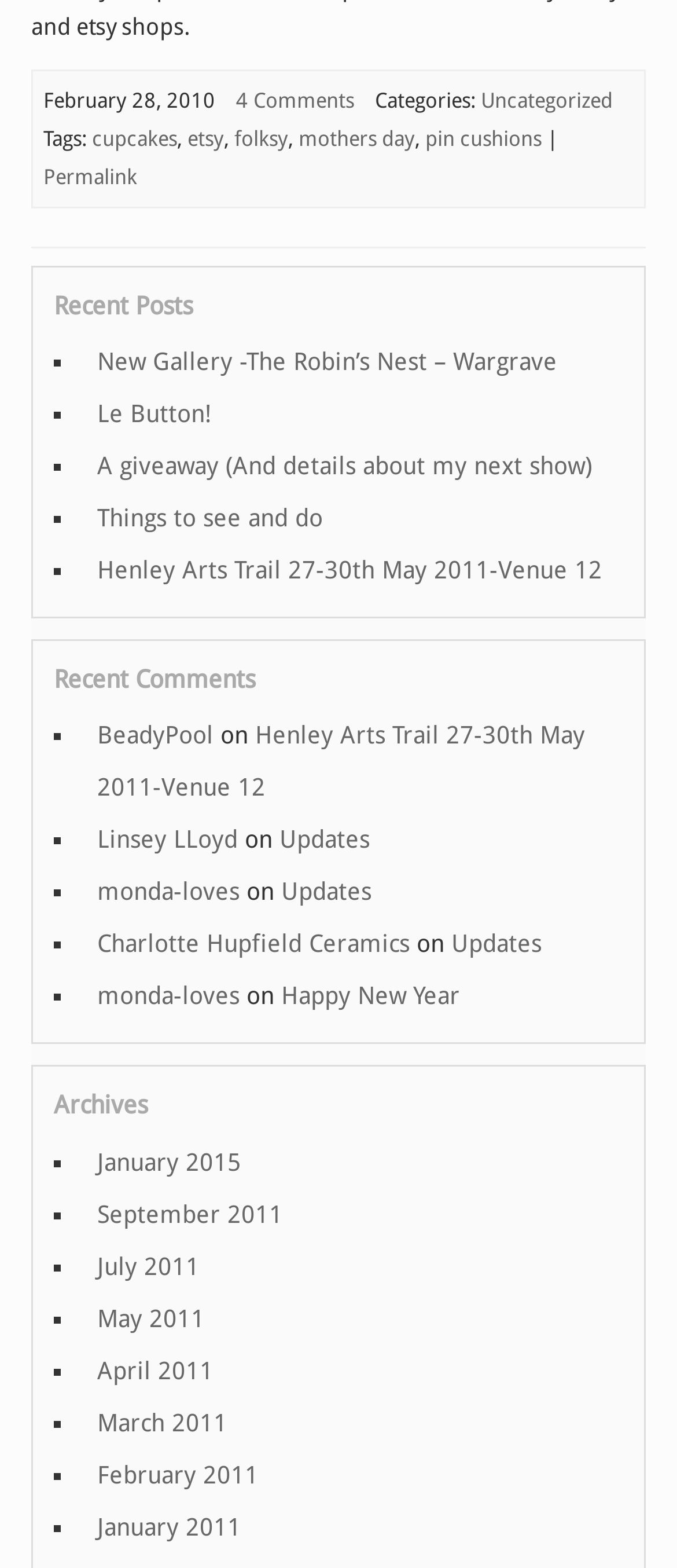What is the title of the recent post?
Using the image as a reference, deliver a detailed and thorough answer to the question.

I found the title of the recent post by looking at the complementary section of the webpage, where it says 'Recent Posts' in a heading element, and then found the first link element which says 'New Gallery -The Robin’s Nest – Wargrave'.